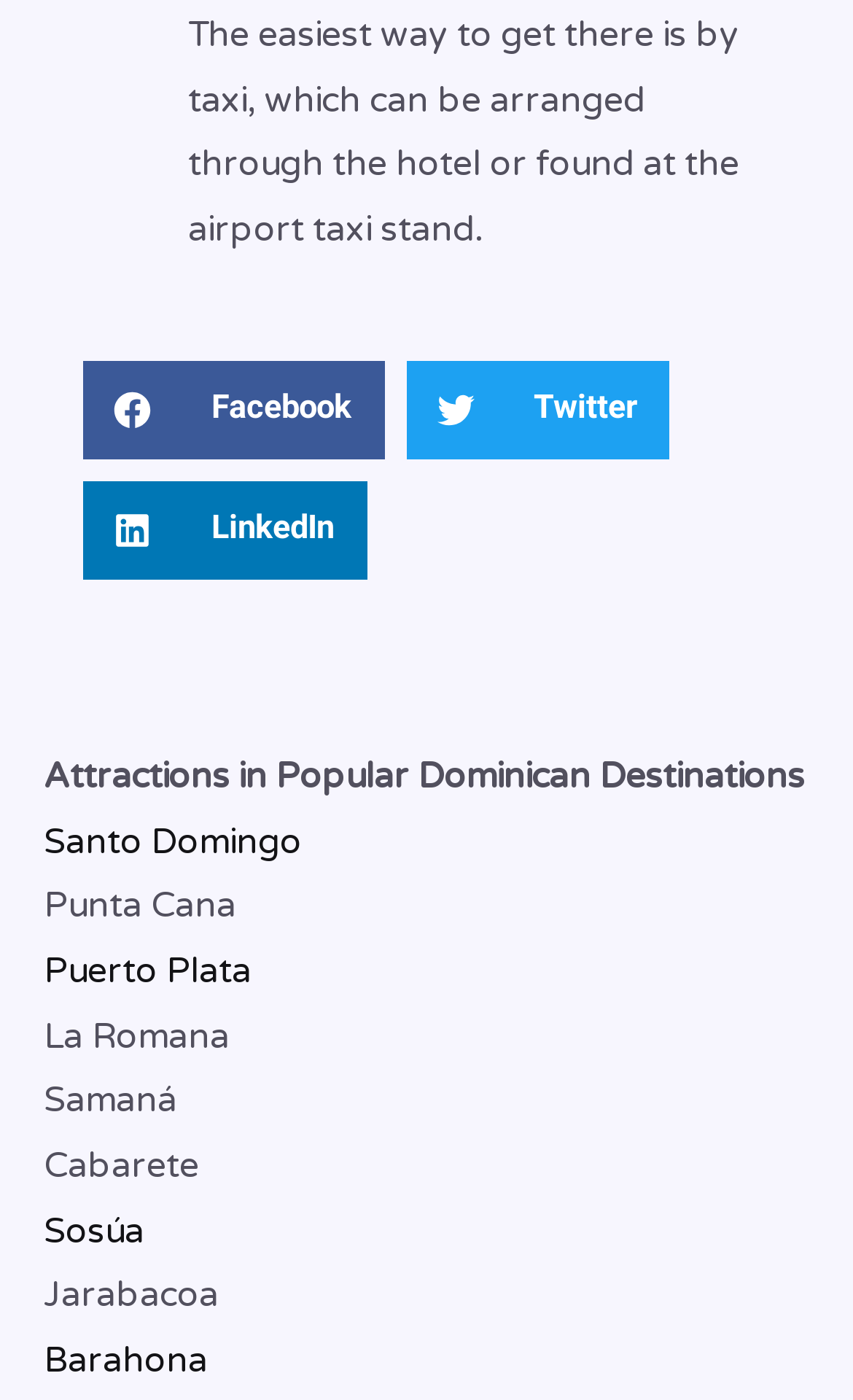Can you give a detailed response to the following question using the information from the image? What is the first destination listed?

The first destination listed is 'Santo Domingo', which is a link element located at the top of the list of destinations. It is the first item in the list, indicating that it is the first destination mentioned.